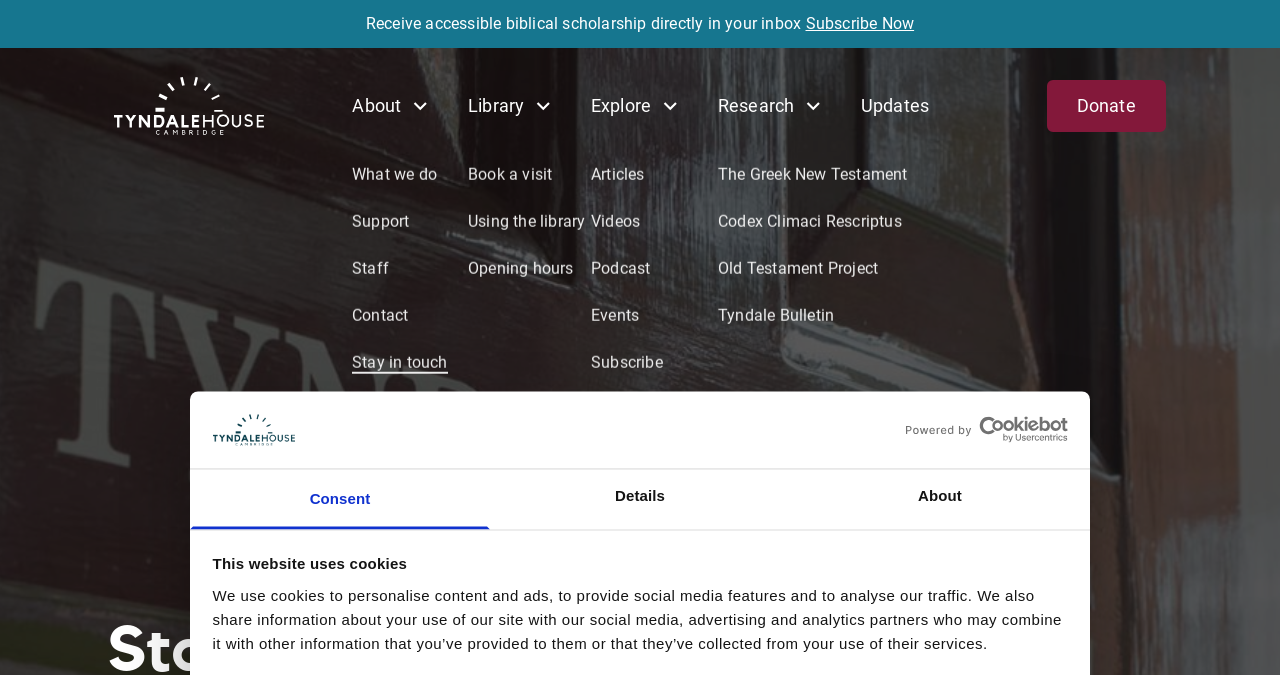Specify the bounding box coordinates of the element's region that should be clicked to achieve the following instruction: "Call the phone number". The bounding box coordinates consist of four float numbers between 0 and 1, in the format [left, top, right, bottom].

None